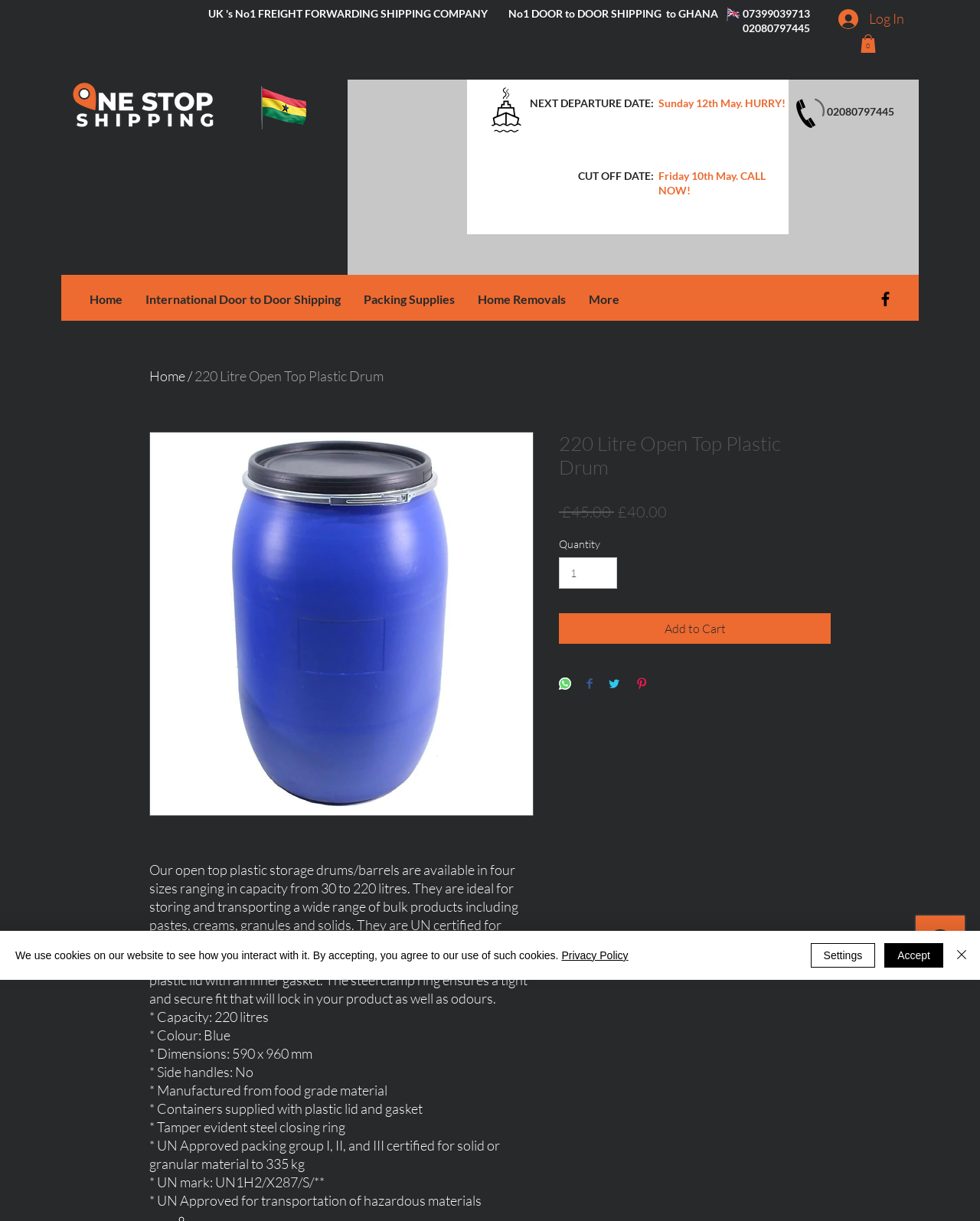Identify and provide the text content of the webpage's primary headline.

220 Litre Open Top Plastic Drum